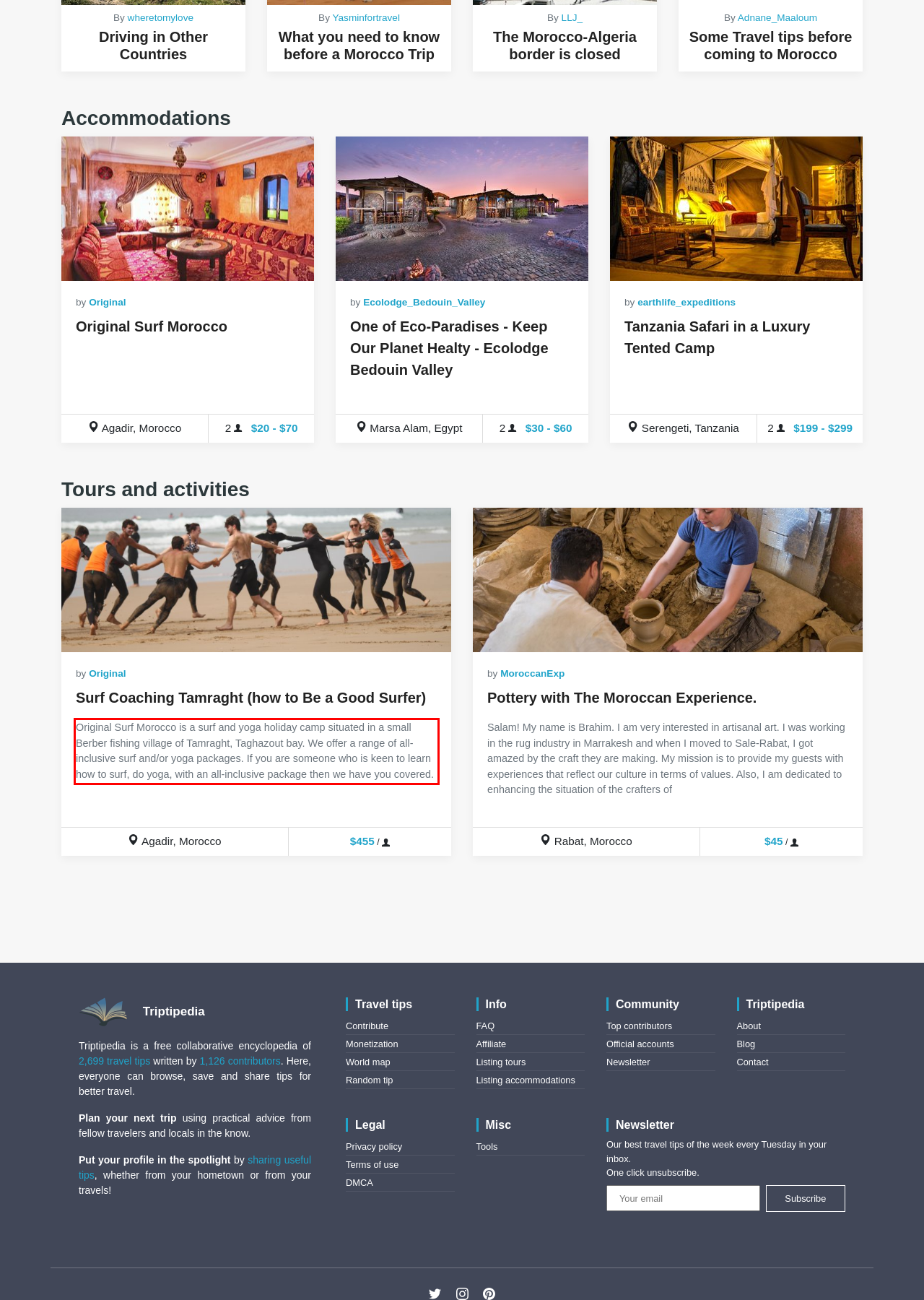Given a webpage screenshot with a red bounding box, perform OCR to read and deliver the text enclosed by the red bounding box.

Original Surf Morocco is a surf and yoga holiday camp situated in a small Berber fishing village of Tamraght, Taghazout bay. We offer a range of all-inclusive surf and/or yoga packages. If you are someone who is keen to learn how to surf, do yoga, with an all-inclusive package then we have you covered.